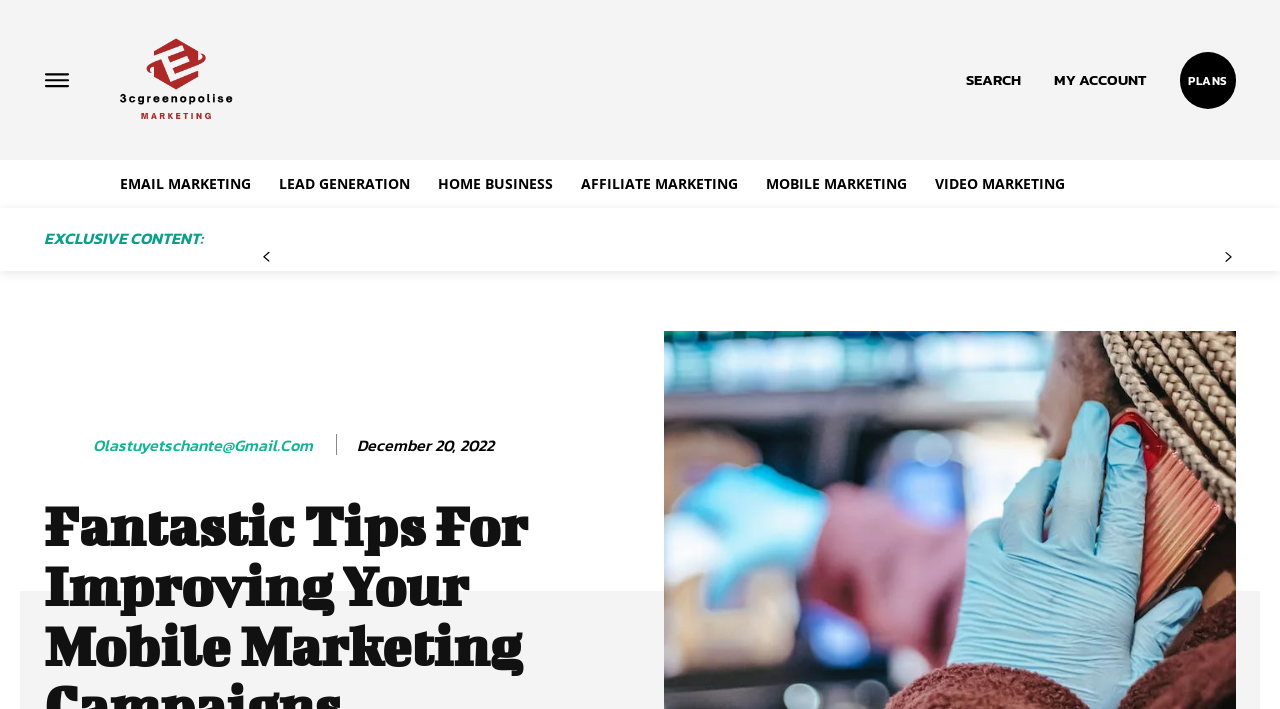Please identify the bounding box coordinates of the clickable element to fulfill the following instruction: "Click the logo". The coordinates should be four float numbers between 0 and 1, i.e., [left, top, right, bottom].

[0.078, 0.0, 0.195, 0.212]